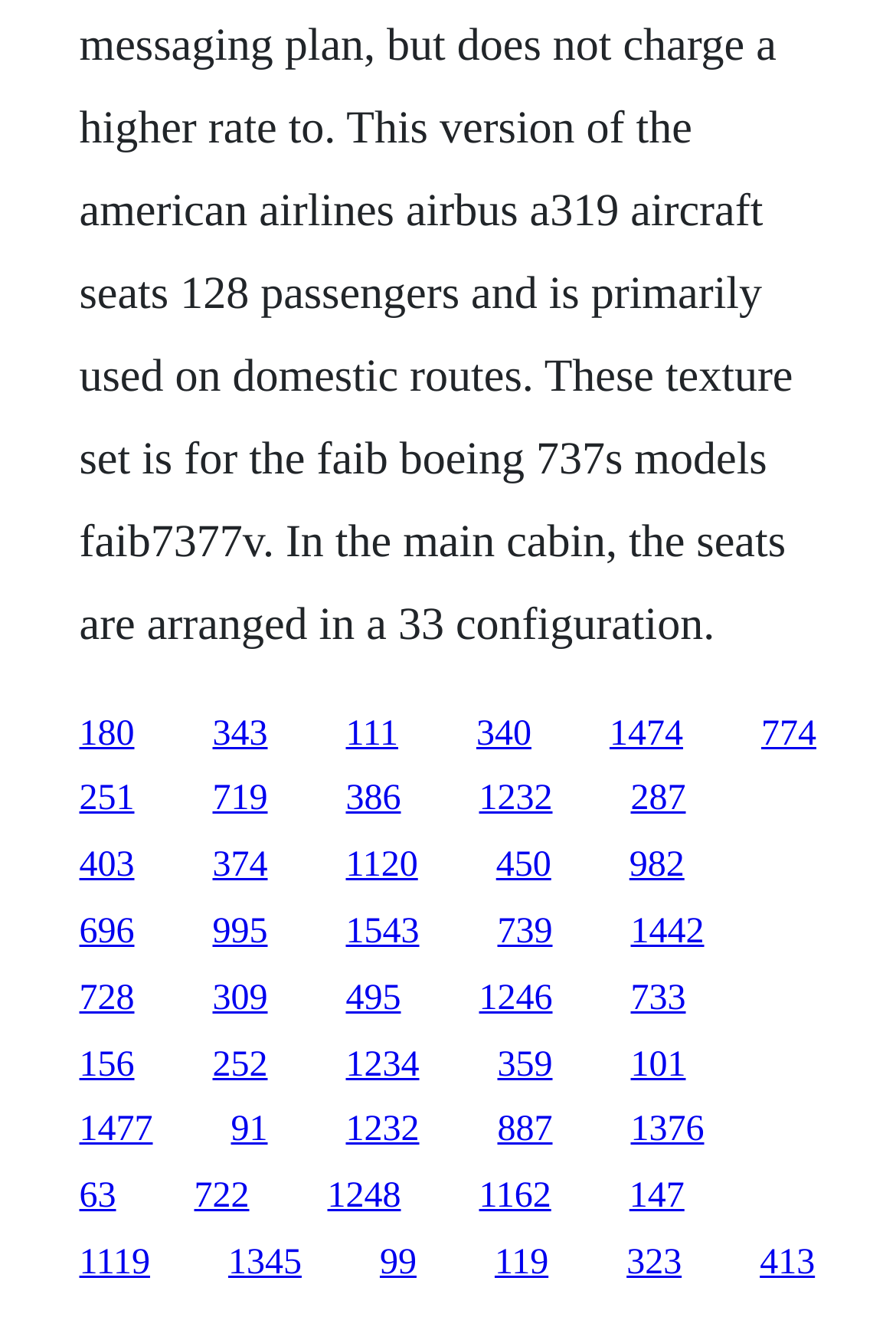Use a single word or phrase to answer the question:
Are the links grouped into categories?

No